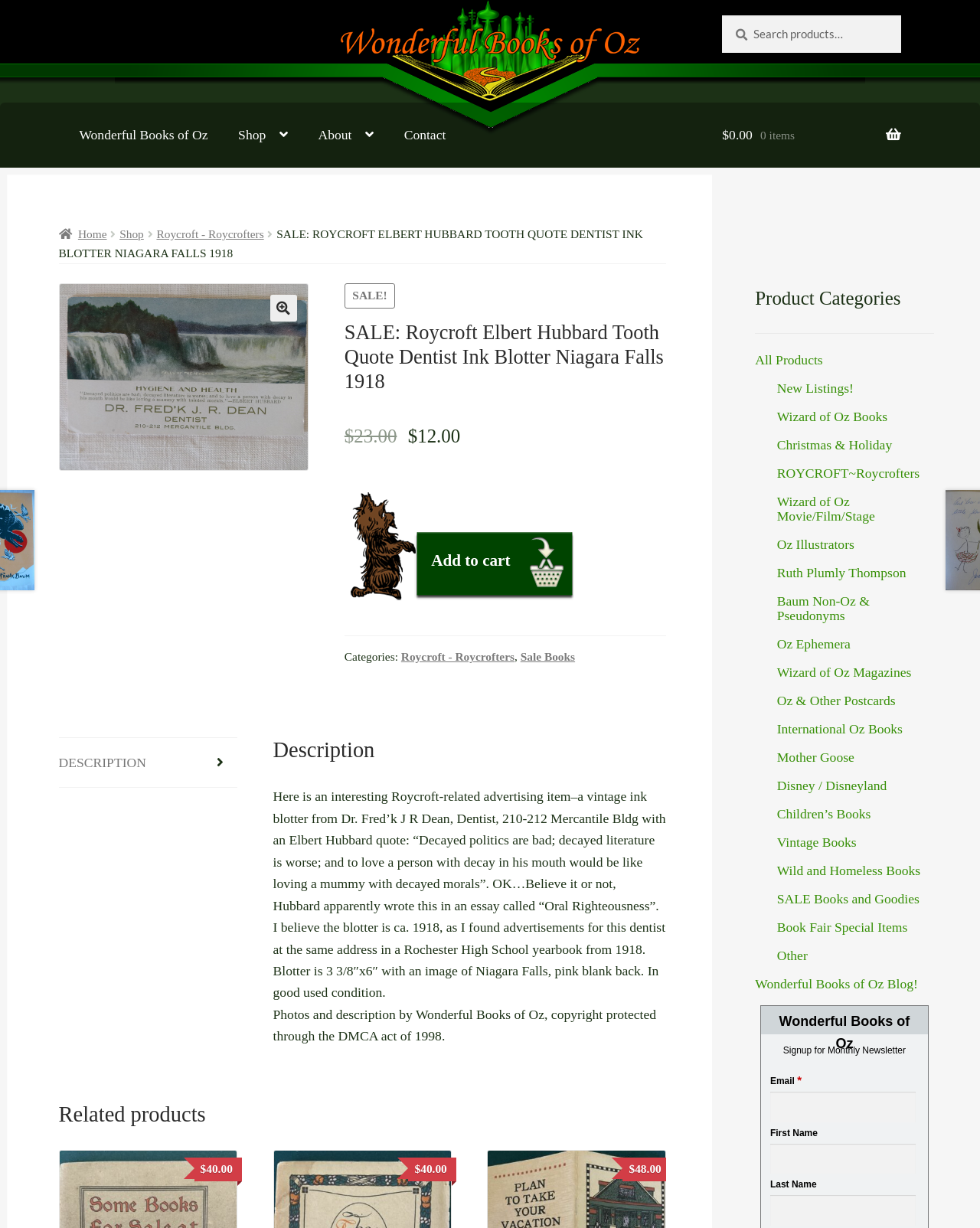Determine the bounding box coordinates for the area that should be clicked to carry out the following instruction: "Search for something".

[0.737, 0.012, 0.919, 0.043]